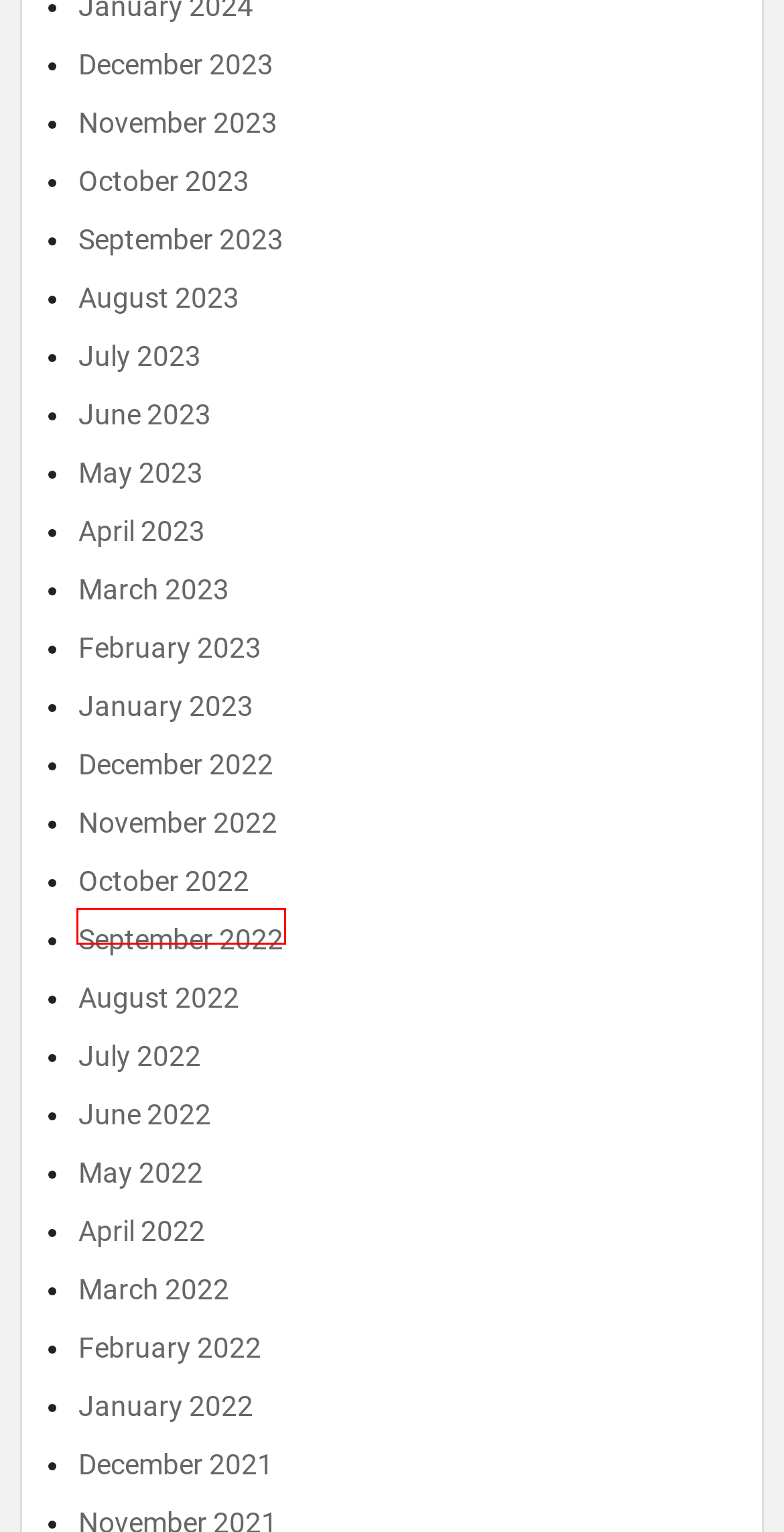Given a webpage screenshot with a red bounding box around a UI element, choose the webpage description that best matches the new webpage after clicking the element within the bounding box. Here are the candidates:
A. September 2023 | Lindevs
B. October 2022 | Lindevs
C. September 2022 | Lindevs
D. March 2023 | Lindevs
E. February 2023 | Lindevs
F. December 2022 | Lindevs
G. January 2022 | Lindevs
H. November 2023 | Lindevs

C